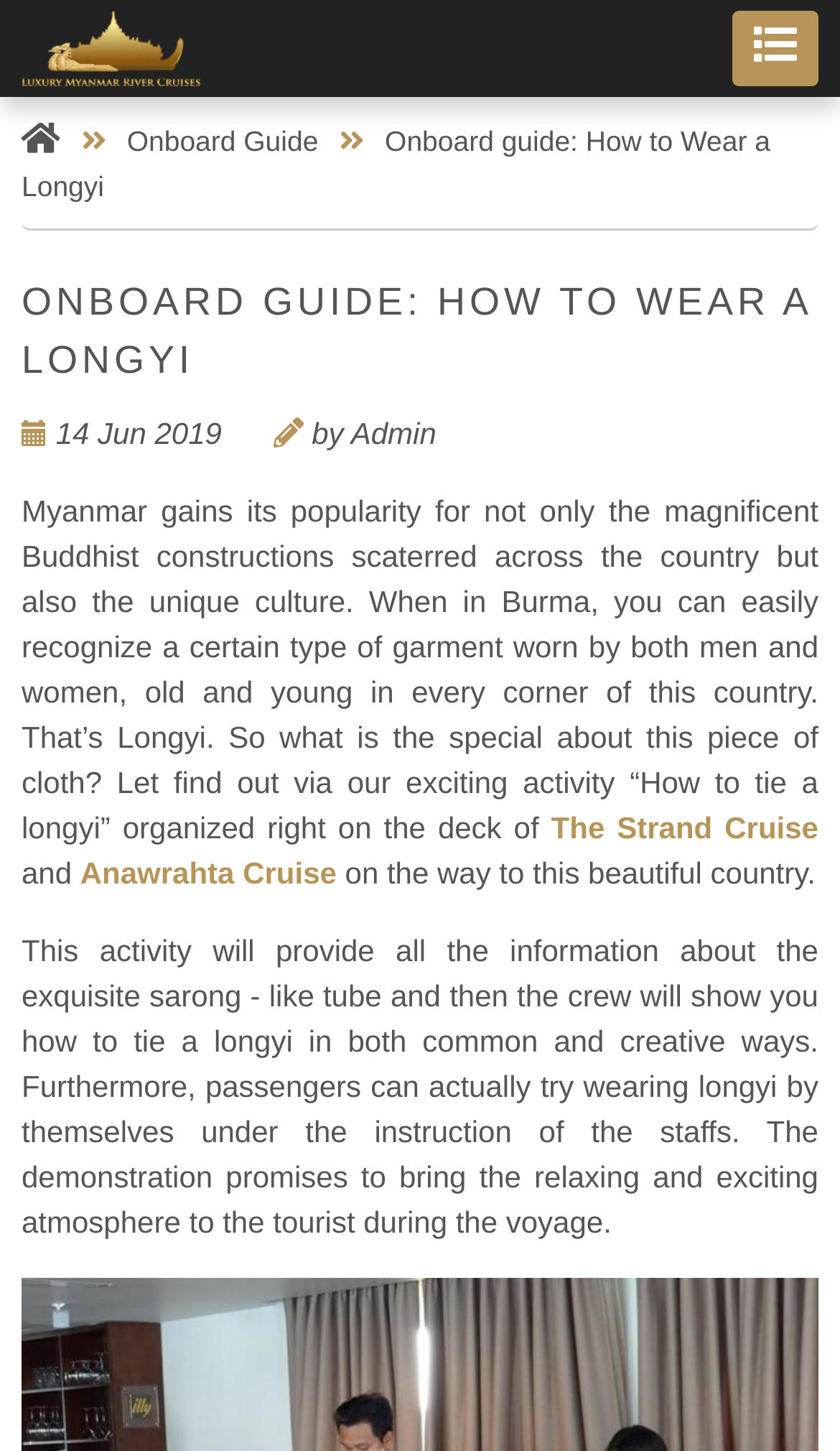Who wrote the article?
Using the picture, provide a one-word or short phrase answer.

Admin